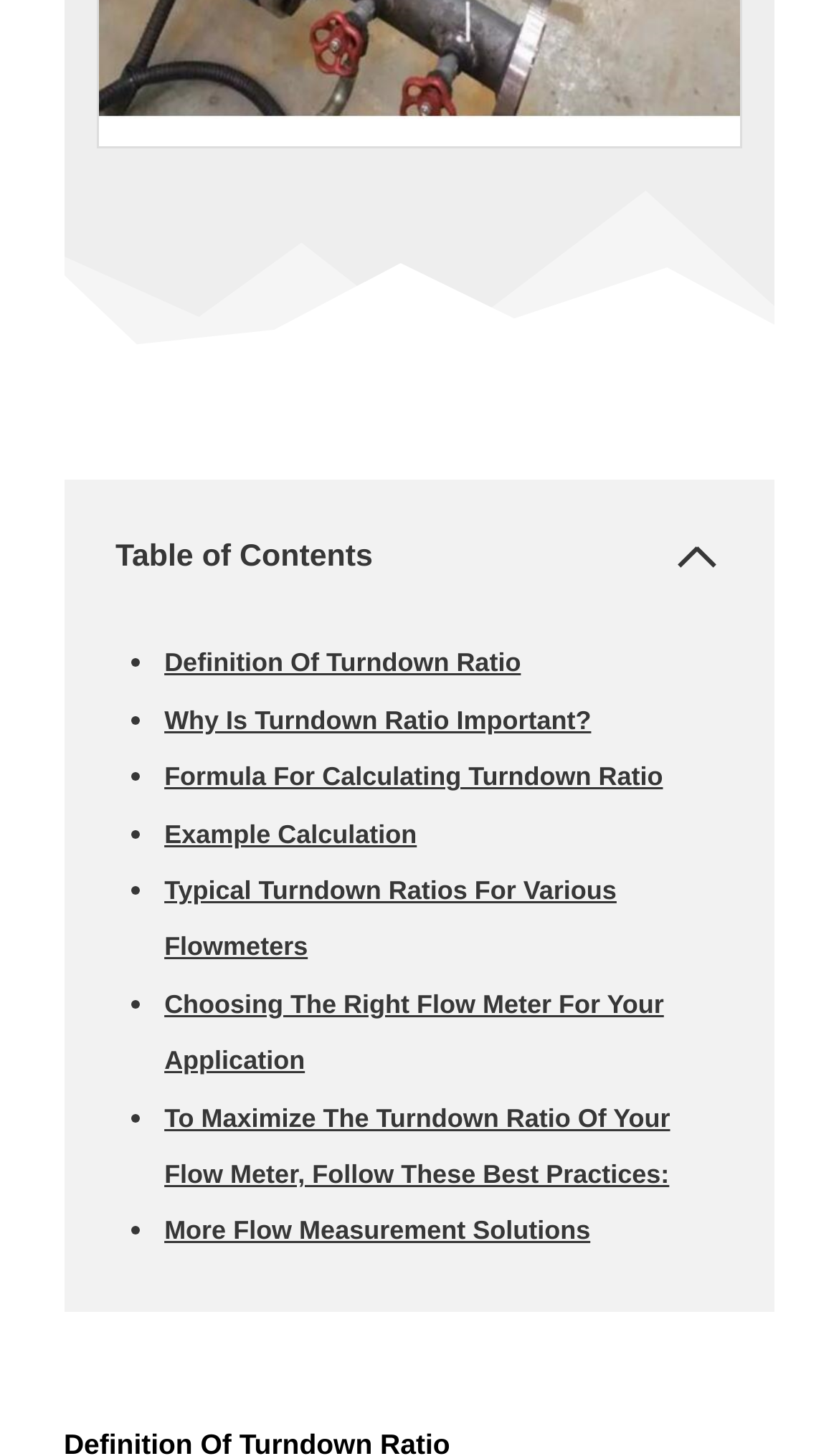Locate the bounding box coordinates of the element to click to perform the following action: 'Read the definition of turndown ratio'. The coordinates should be given as four float values between 0 and 1, in the form of [left, top, right, bottom].

[0.196, 0.445, 0.621, 0.466]